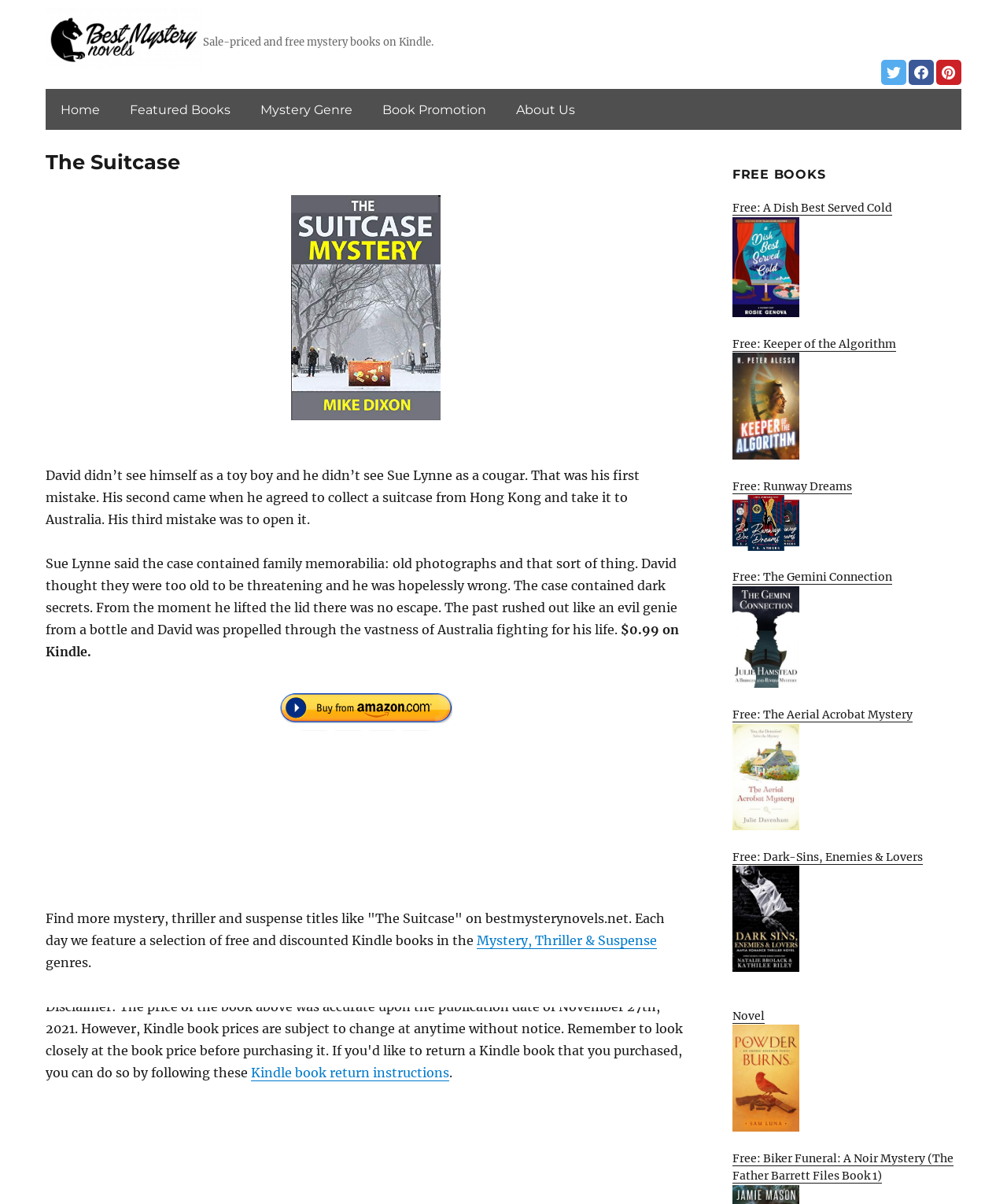Determine the bounding box coordinates for the UI element matching this description: "Home".

[0.049, 0.077, 0.11, 0.105]